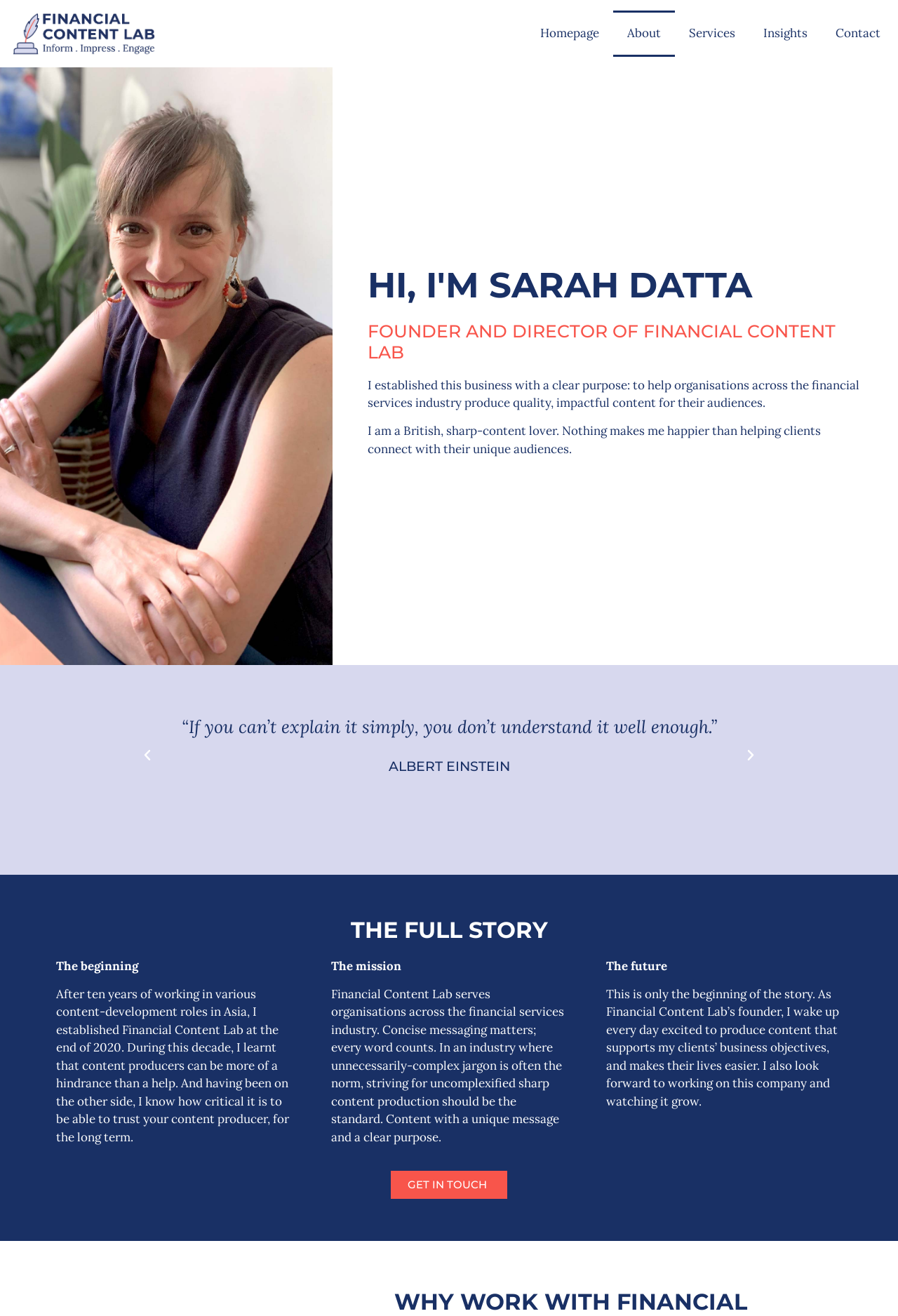Identify the bounding box coordinates for the region to click in order to carry out this instruction: "get in touch". Provide the coordinates using four float numbers between 0 and 1, formatted as [left, top, right, bottom].

[0.435, 0.89, 0.565, 0.911]